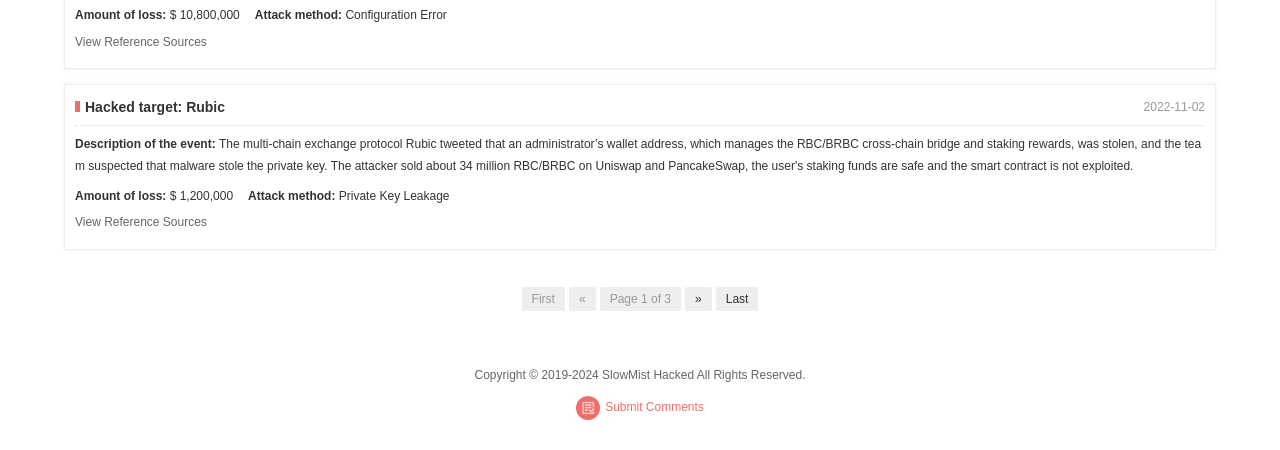Please find the bounding box coordinates for the clickable element needed to perform this instruction: "View reference sources".

[0.059, 0.077, 0.162, 0.108]